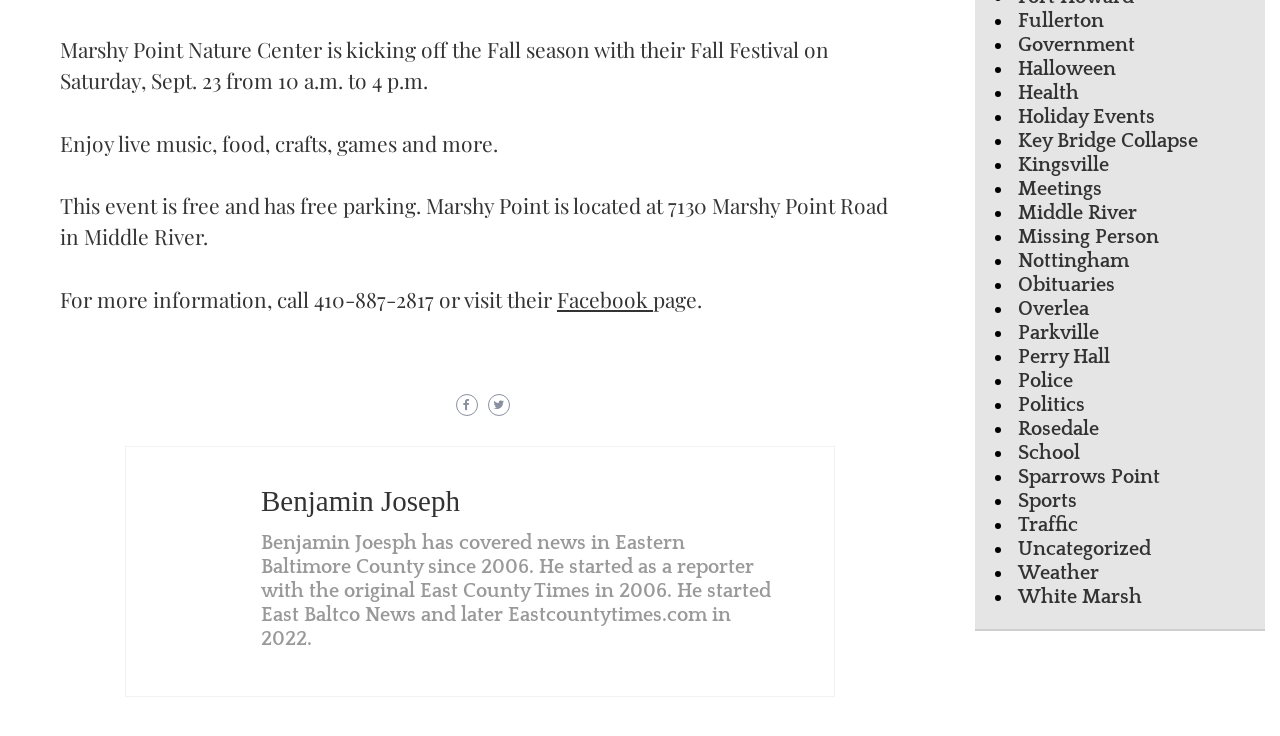Can you identify the bounding box coordinates of the clickable region needed to carry out this instruction: 'Click the Facebook link'? The coordinates should be four float numbers within the range of 0 to 1, stated as [left, top, right, bottom].

[0.435, 0.387, 0.51, 0.425]